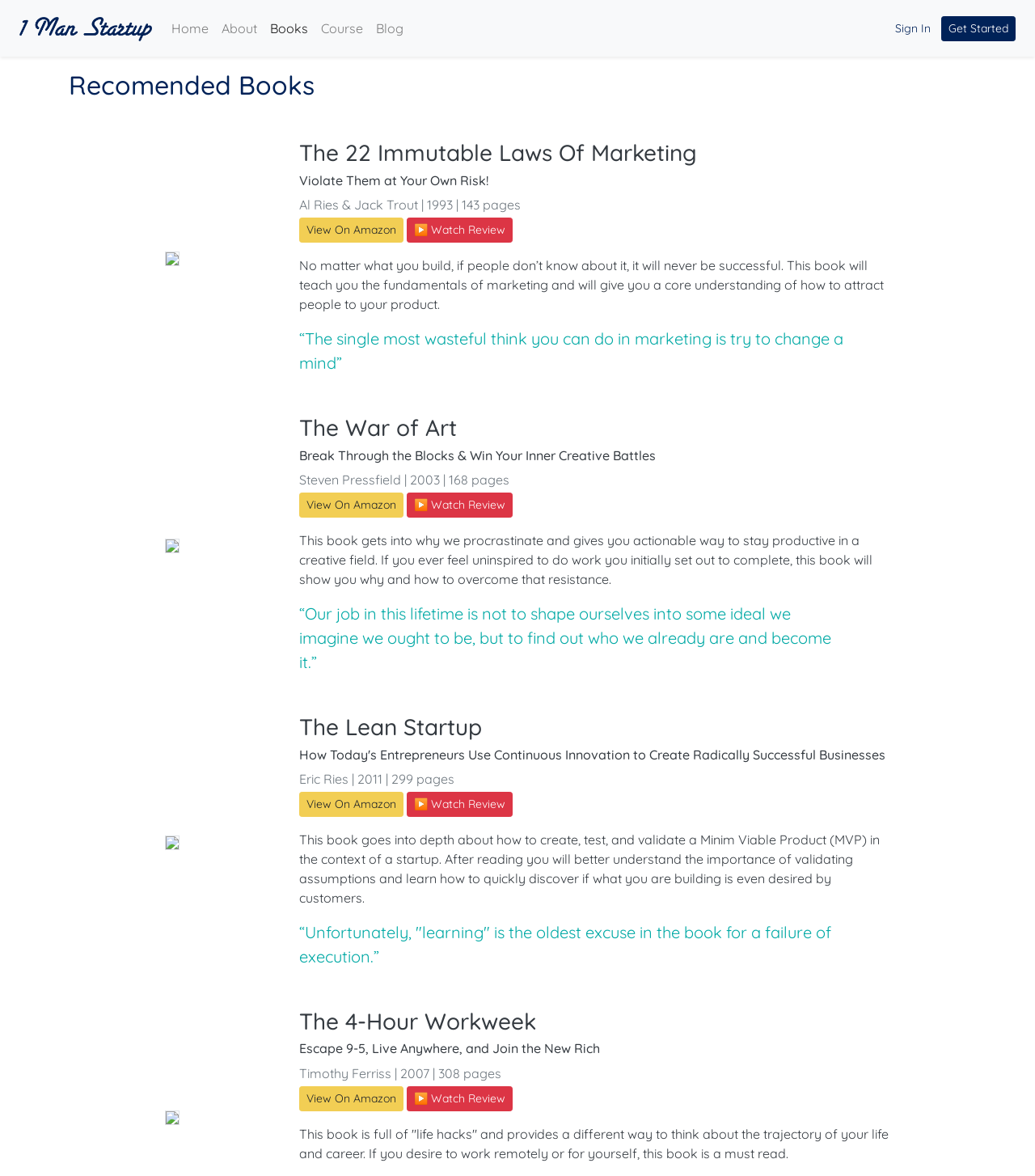Using the provided element description "▶️ Watch Review", determine the bounding box coordinates of the UI element.

[0.393, 0.185, 0.495, 0.206]